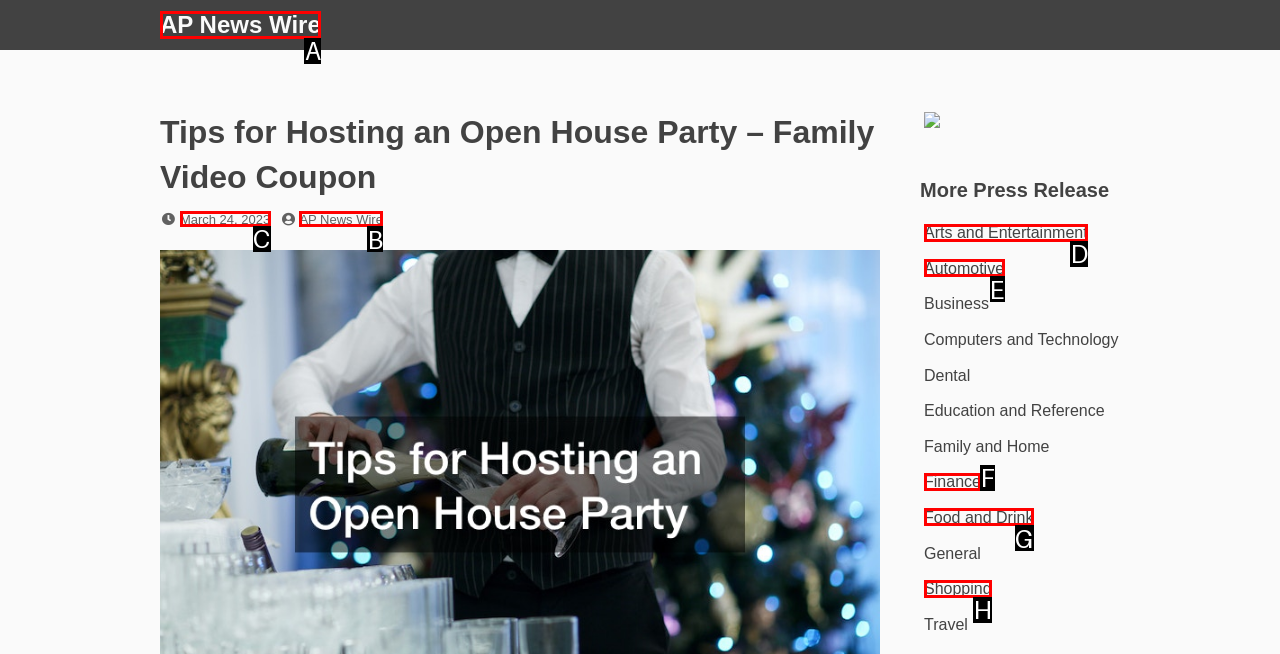Tell me which one HTML element I should click to complete the following task: View March 24, 2023 press release
Answer with the option's letter from the given choices directly.

C